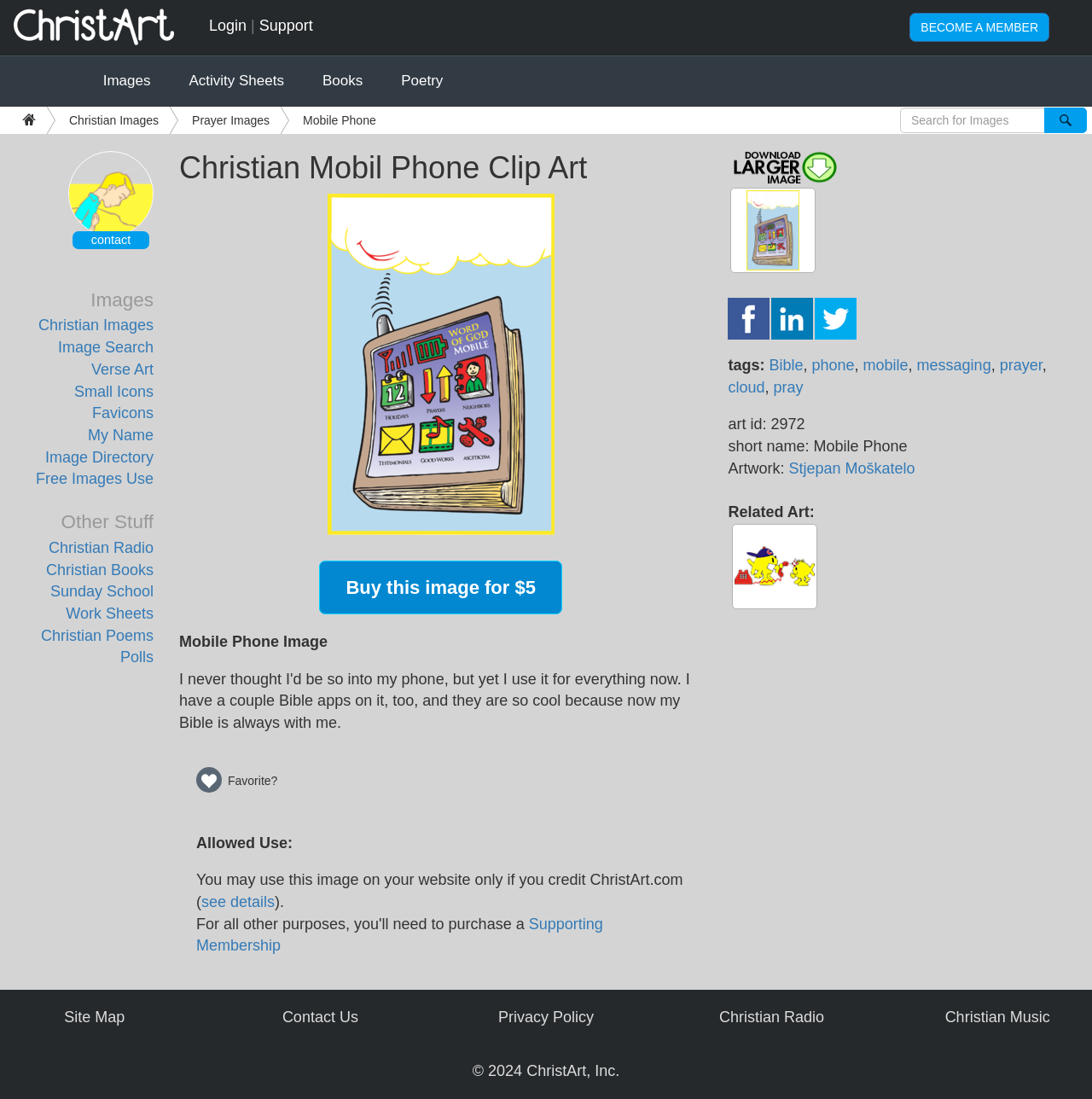Can you identify and provide the main heading of the webpage?

Christian Mobil Phone Clip Art